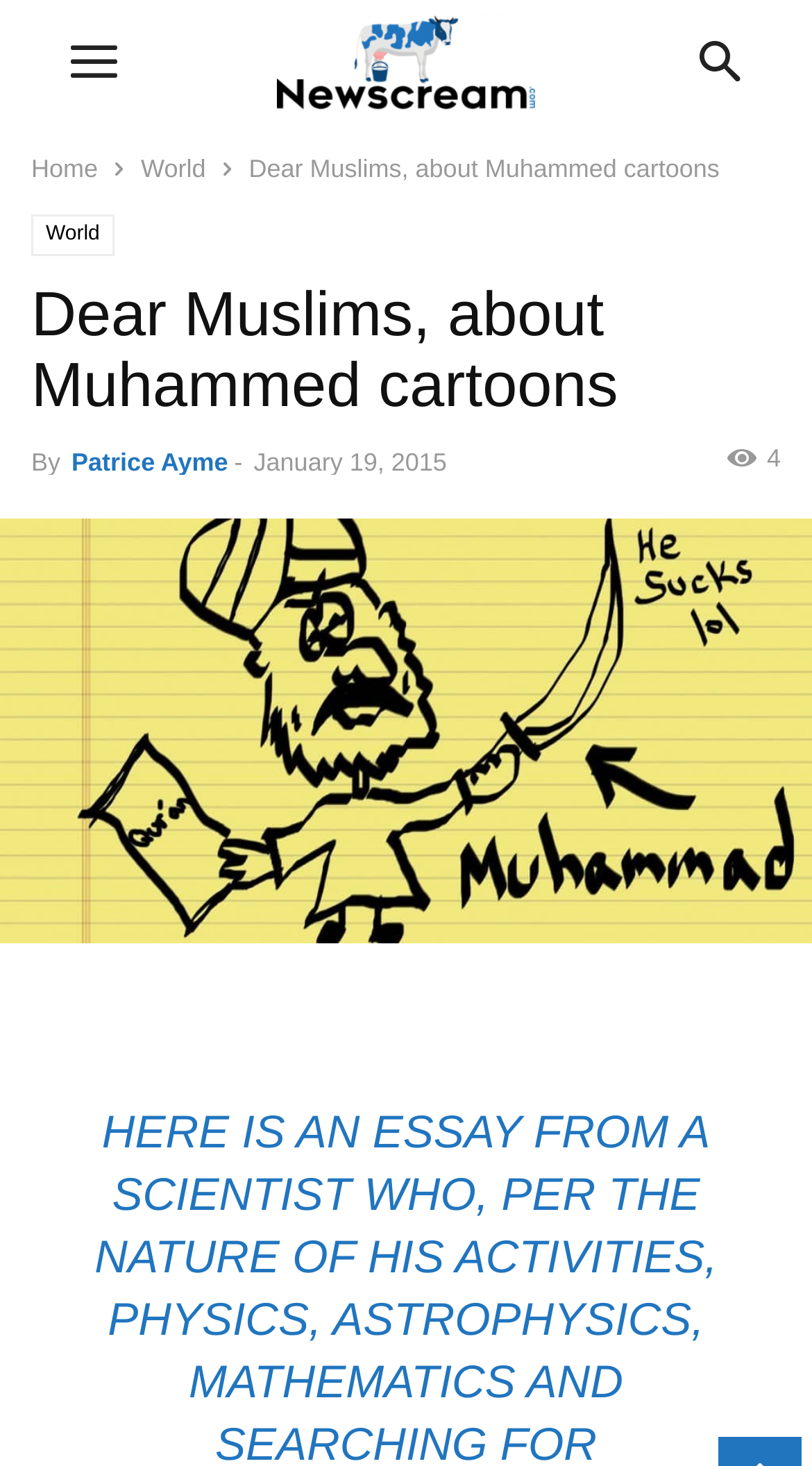When was the article published?
Give a single word or phrase answer based on the content of the image.

January 19, 2015